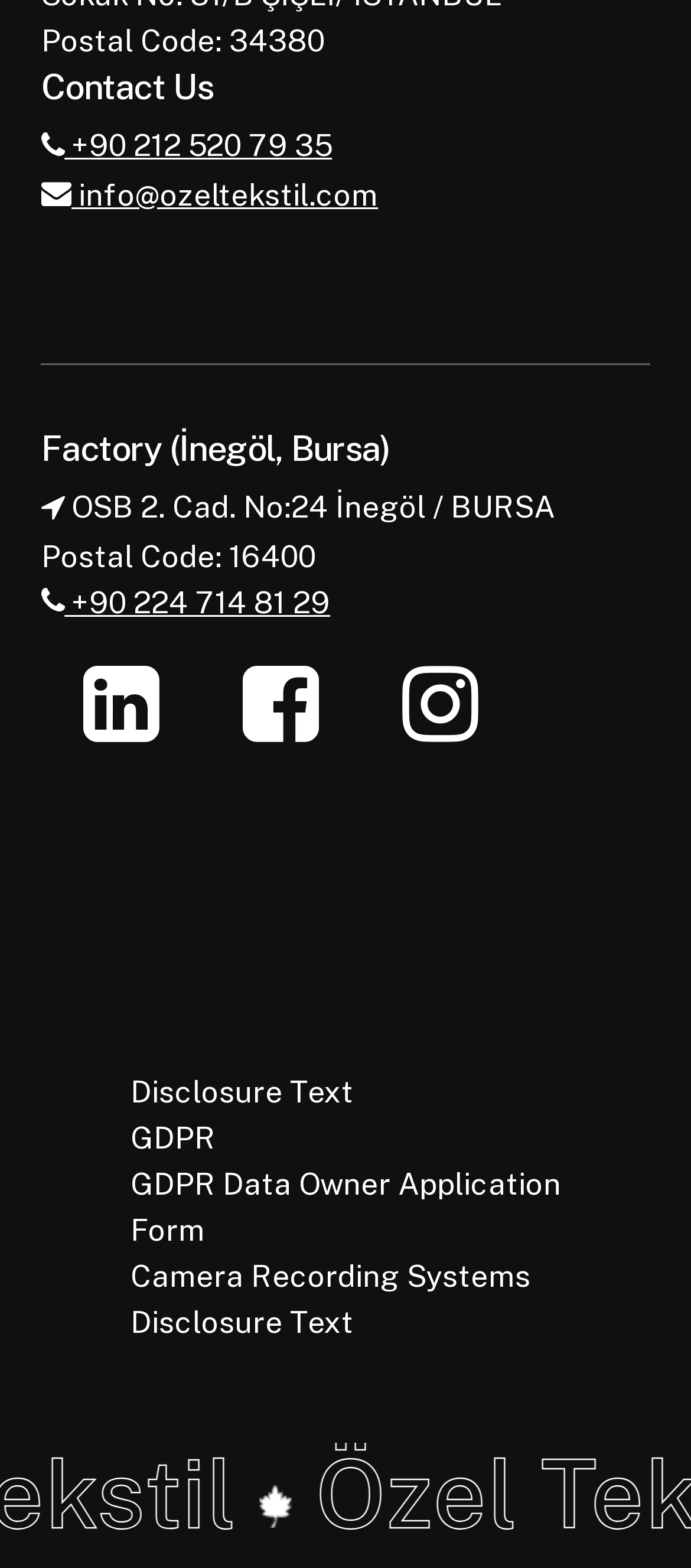Locate the bounding box coordinates of the UI element described by: "GDPR". The bounding box coordinates should consist of four float numbers between 0 and 1, i.e., [left, top, right, bottom].

[0.188, 0.714, 0.312, 0.737]